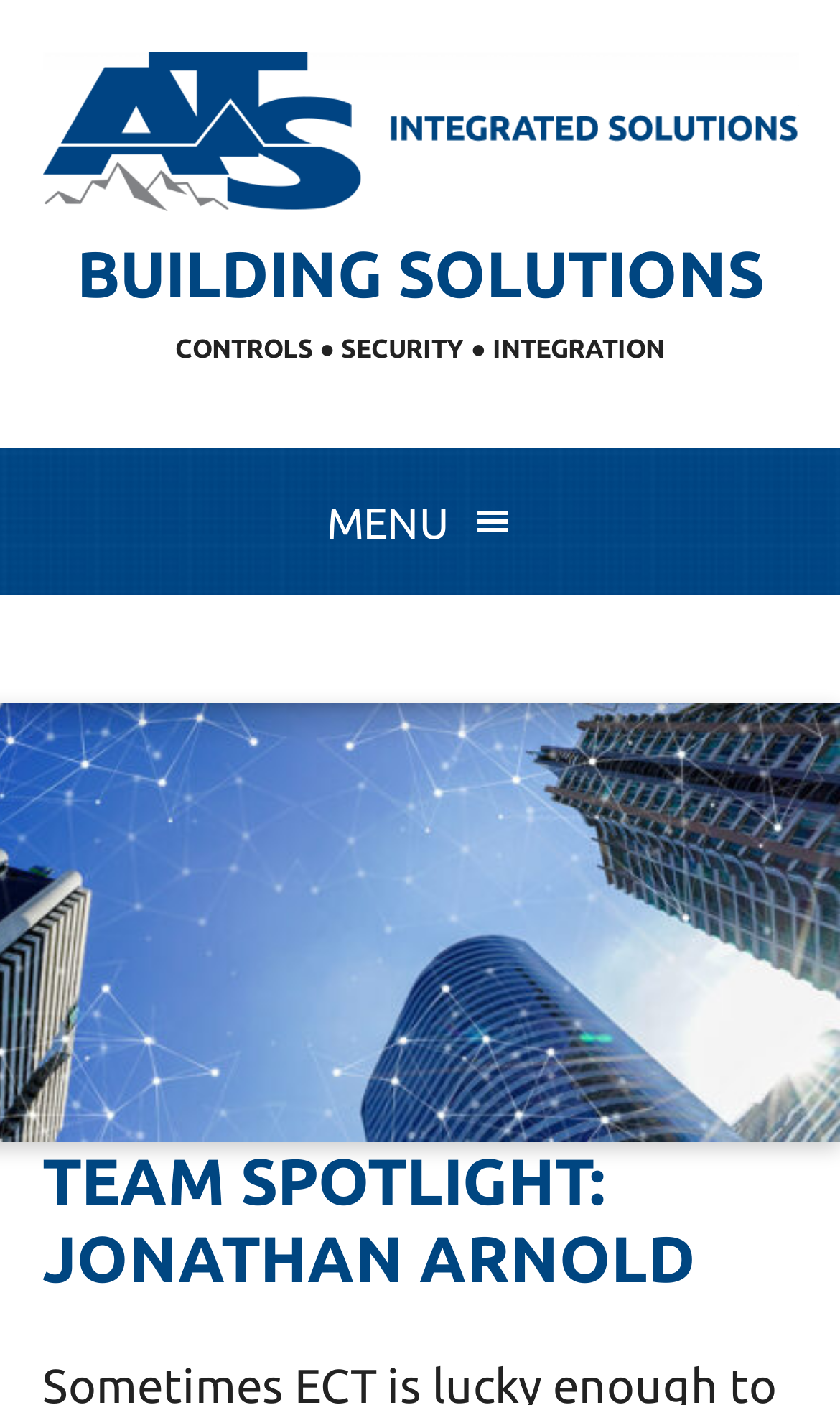Identify the bounding box coordinates for the UI element described as: "Menu". The coordinates should be provided as four floats between 0 and 1: [left, top, right, bottom].

[0.0, 0.319, 1.0, 0.423]